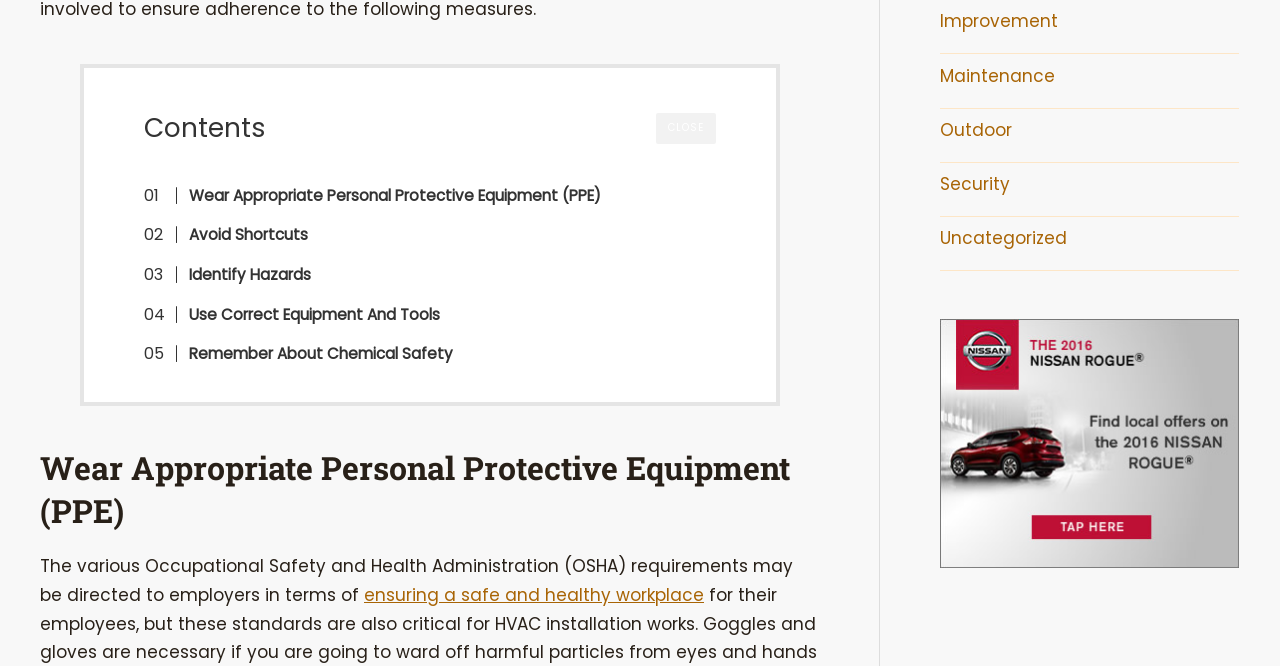Please provide a comprehensive response to the question based on the details in the image: What is the first safety tip?

The first safety tip is 'Wear Appropriate Personal Protective Equipment (PPE)' which is a link on the webpage, indicating that it is an important safety precaution.